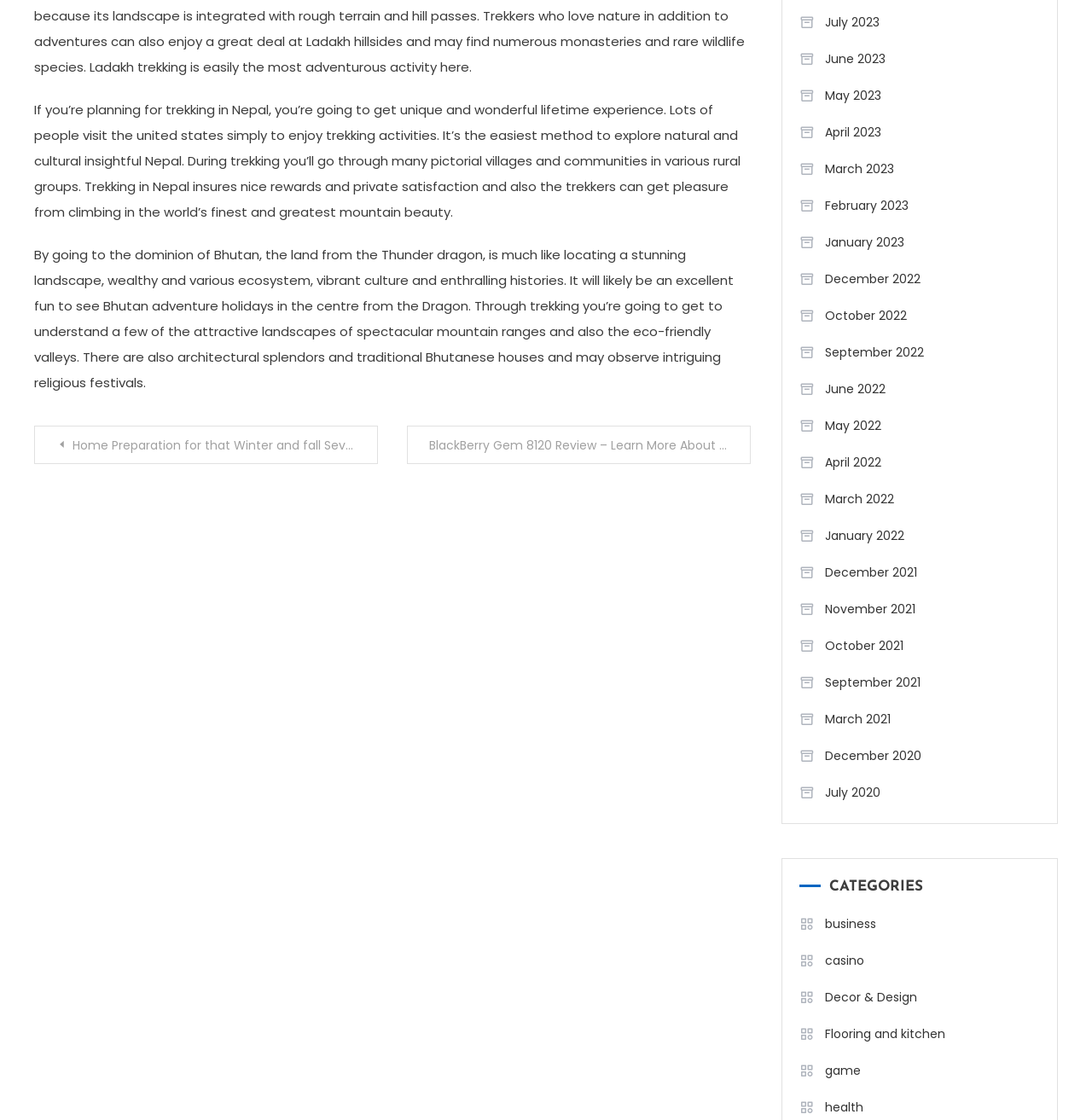Could you determine the bounding box coordinates of the clickable element to complete the instruction: "Download the app on Google Play"? Provide the coordinates as four float numbers between 0 and 1, i.e., [left, top, right, bottom].

None